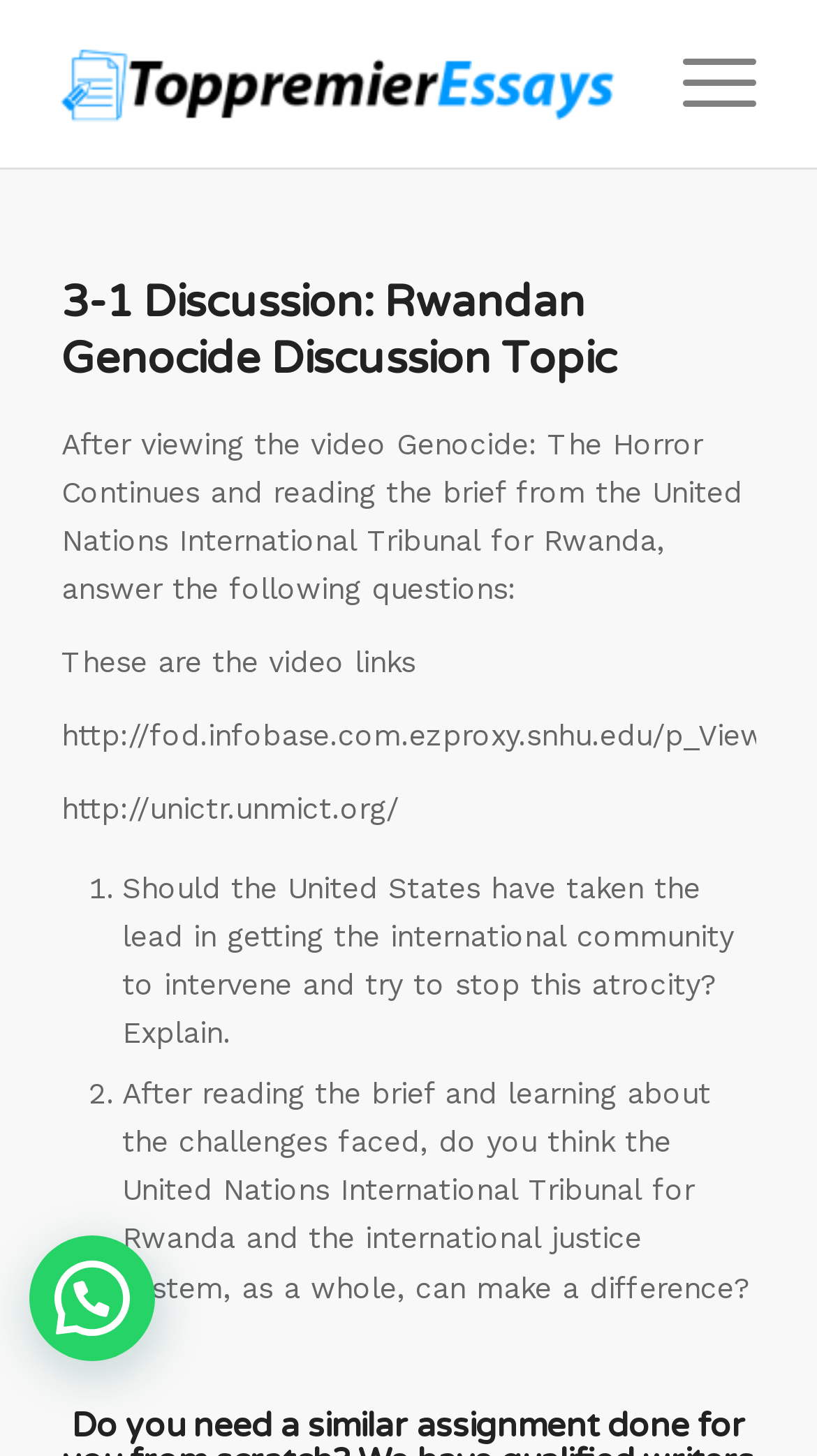Describe the webpage in detail, including text, images, and layout.

The webpage is a discussion topic page focused on the Rwandan Genocide. At the top, there is a logo of "Top Premier Essays" with a link, positioned at the left side of the page. Next to it, on the right side, there is another link with no text. 

Below the logo, there is a heading that reads "3-1 Discussion: Rwandan Genocide Discussion Topic". Underneath the heading, there is a paragraph of text that instructs the user to answer some questions after viewing a video and reading a brief from the United Nations International Tribunal for Rwanda. 

Following the instructions, there are two video links provided, with the first link being a URL. Below the video links, there are two questions listed in a numbered format. The first question asks whether the United States should have intervened to stop the atrocity, and the second question asks about the effectiveness of the United Nations International Tribunal for Rwanda and the international justice system.

At the bottom left of the page, there is a "Open chat" button. On the right side of the page, near the bottom, there is a chat widget iframe.